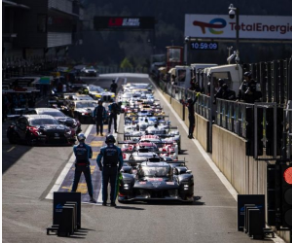What is the condition of the sky above the scene?
Give a single word or phrase answer based on the content of the image.

Clear